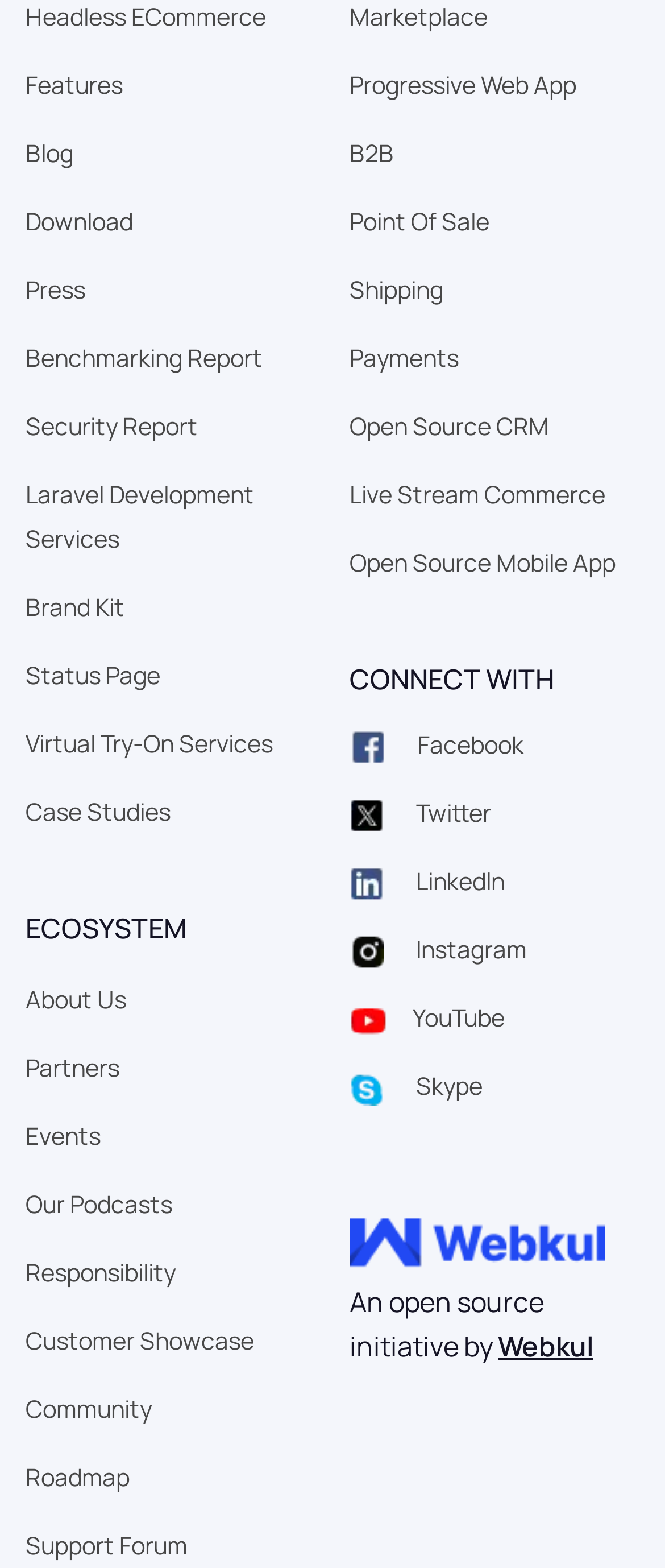Answer the following query with a single word or phrase:
How many social media links are available?

5